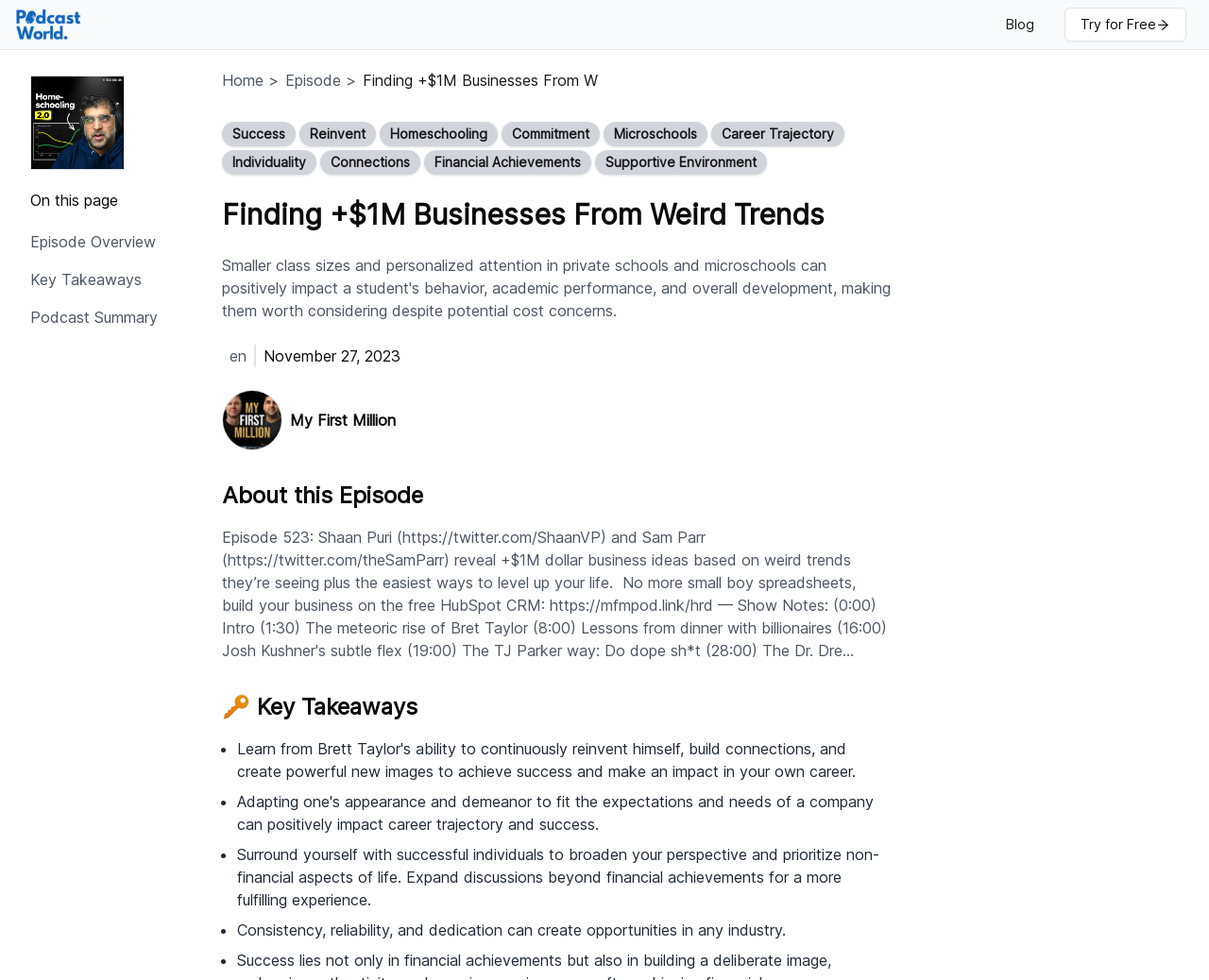Identify the main heading from the webpage and provide its text content.

Finding +$1M Businesses From Weird Trends